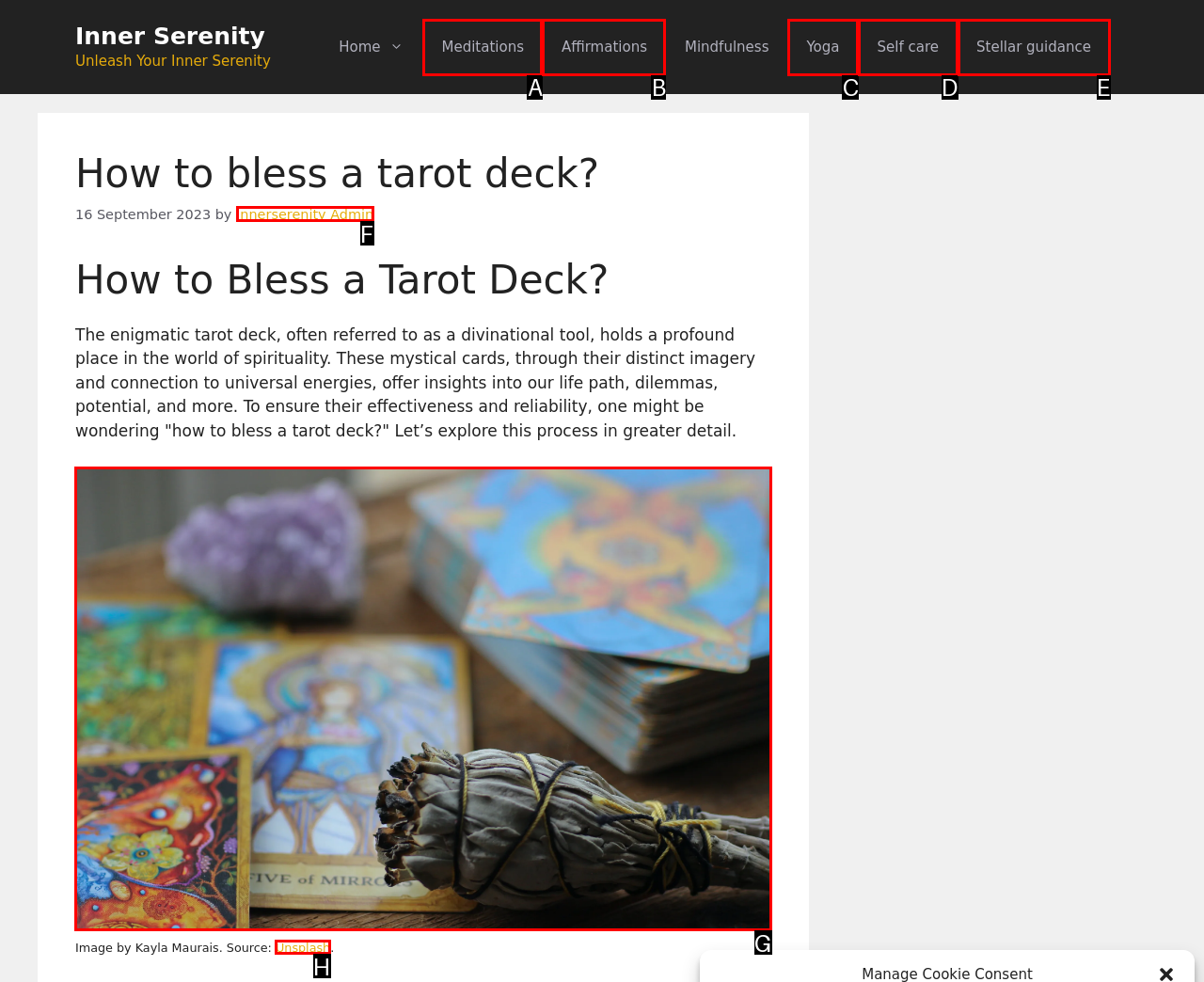Identify the correct HTML element to click to accomplish this task: View the image of the tarot deck
Respond with the letter corresponding to the correct choice.

G